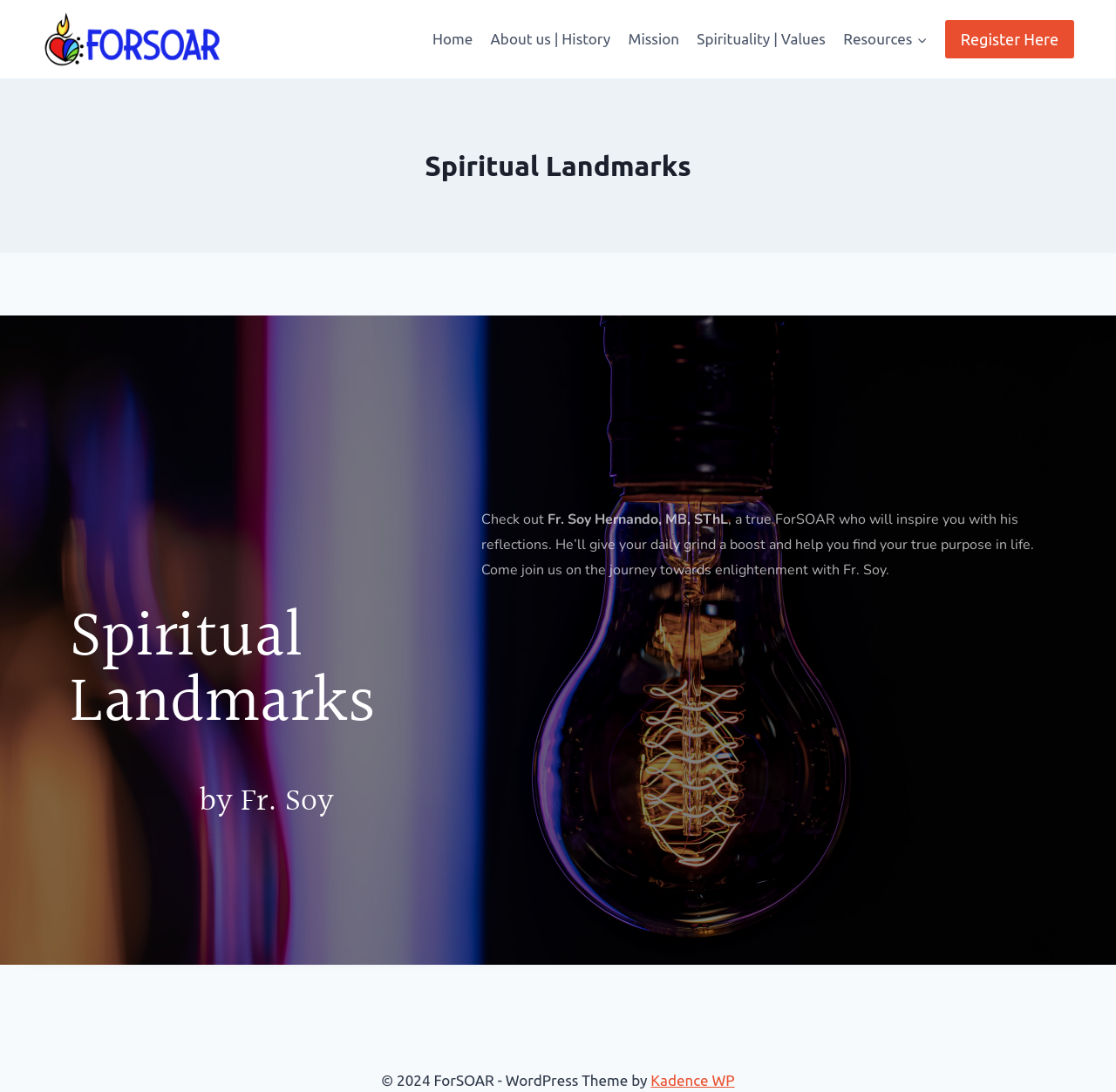What is the name of the organization behind the webpage?
Could you give a comprehensive explanation in response to this question?

The webpage is affiliated with ForSOAR, as evident from the logo and navigation links, including the 'Home' and 'About us | History' links.